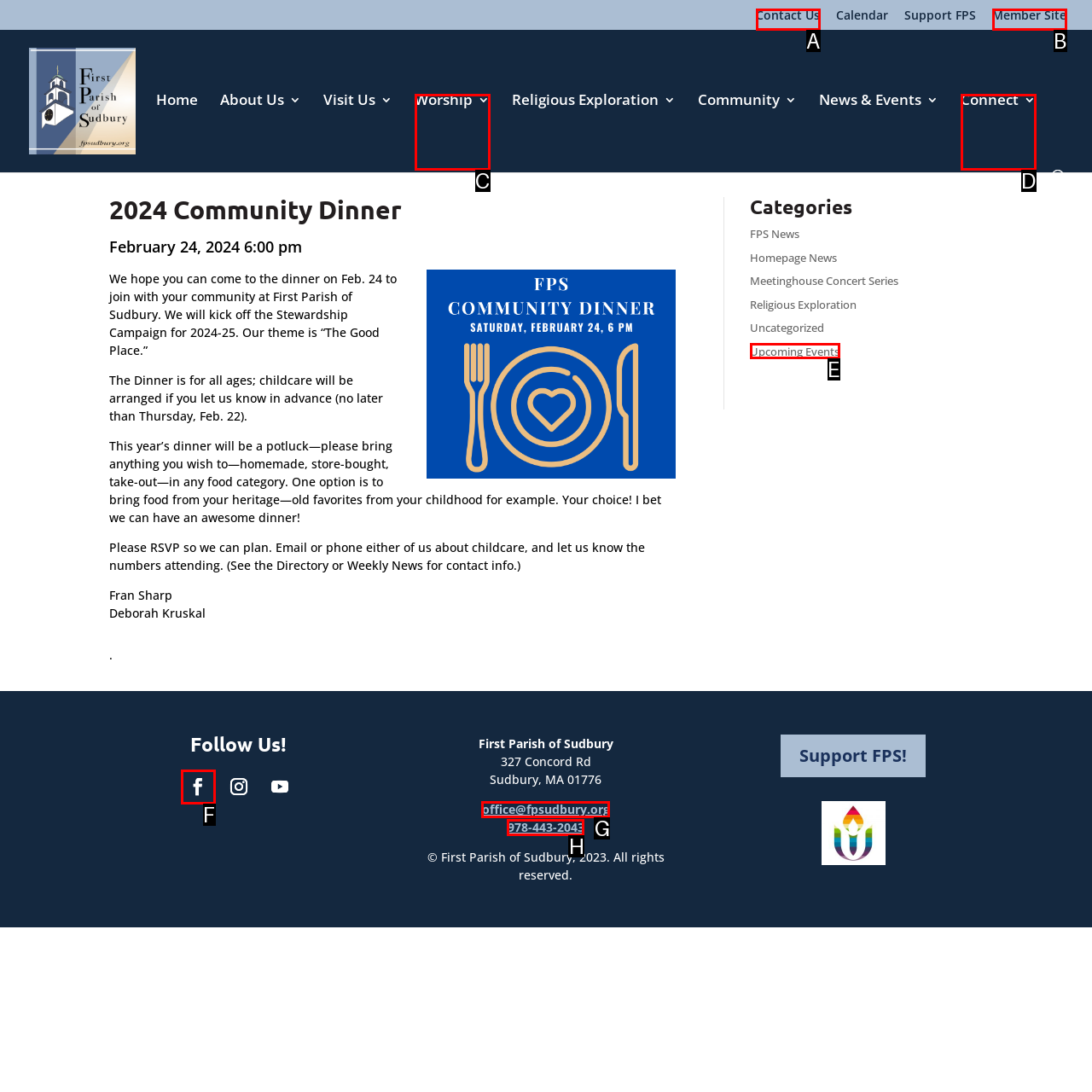Select the appropriate HTML element that needs to be clicked to finish the task: Follow First Parish of Sudbury on social media
Reply with the letter of the chosen option.

F